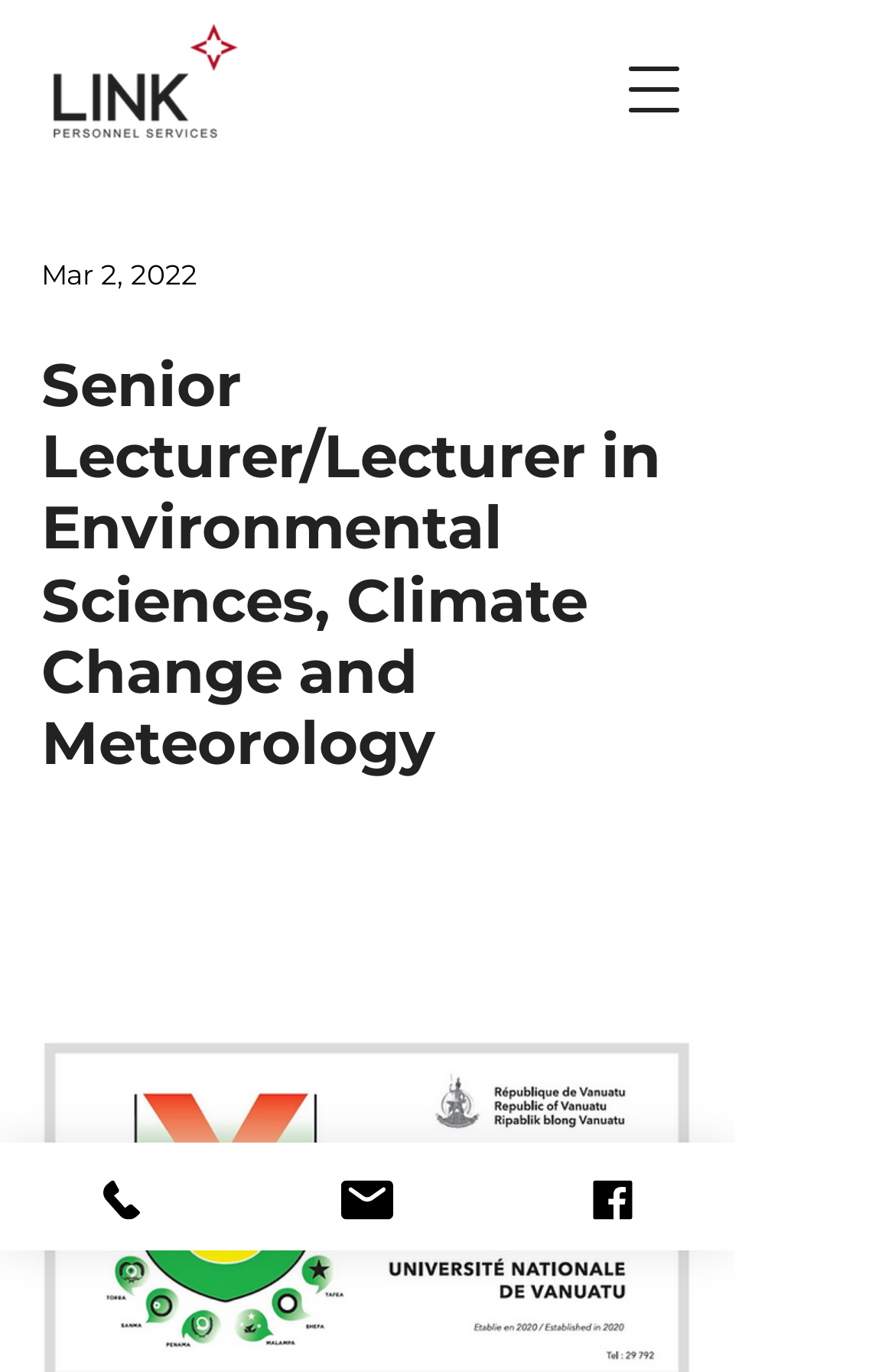Please provide the bounding box coordinates for the UI element as described: "Home". The coordinates must be four floats between 0 and 1, represented as [left, top, right, bottom].

None